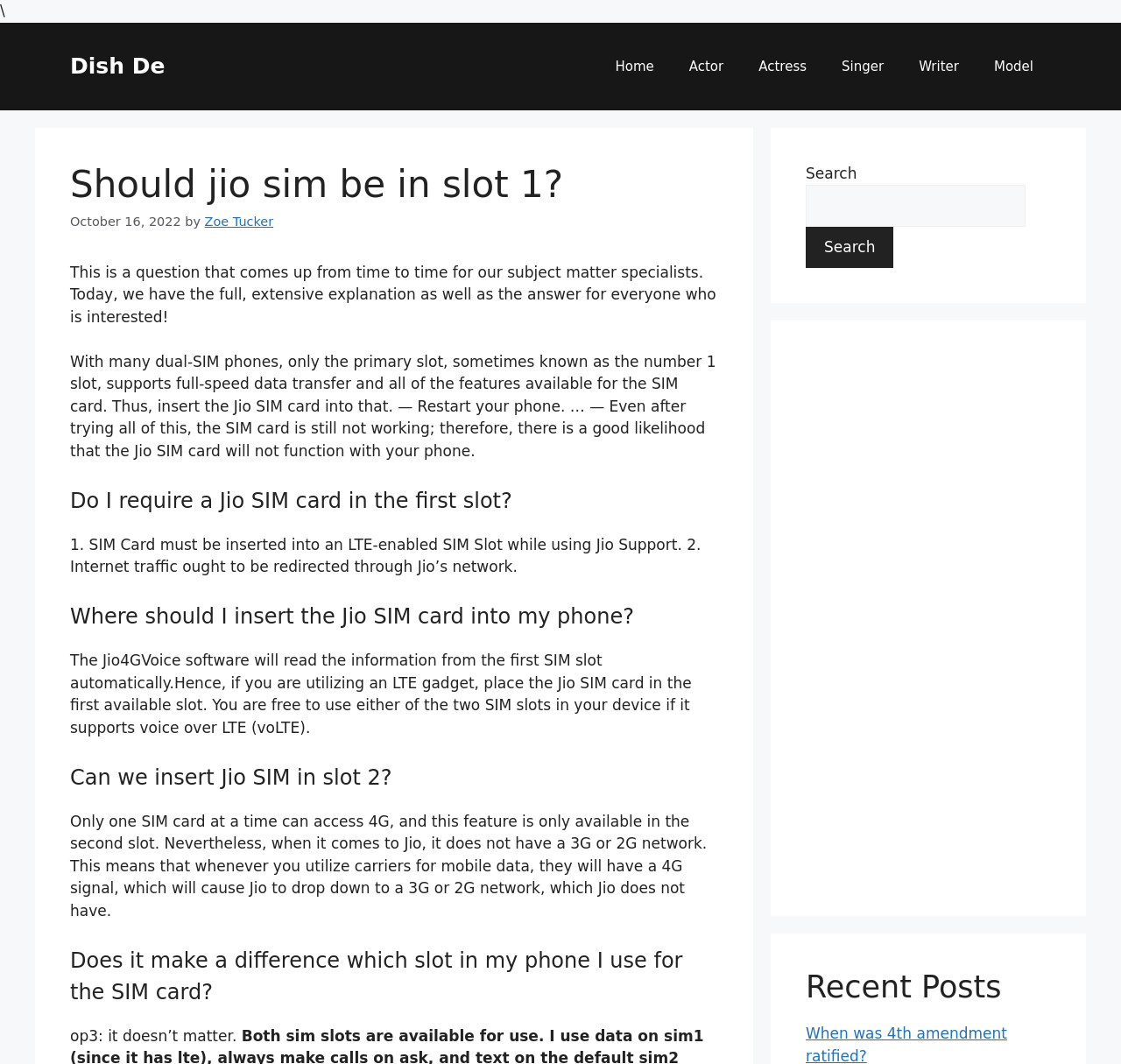What is the date of the article?
Refer to the screenshot and respond with a concise word or phrase.

October 16, 2022